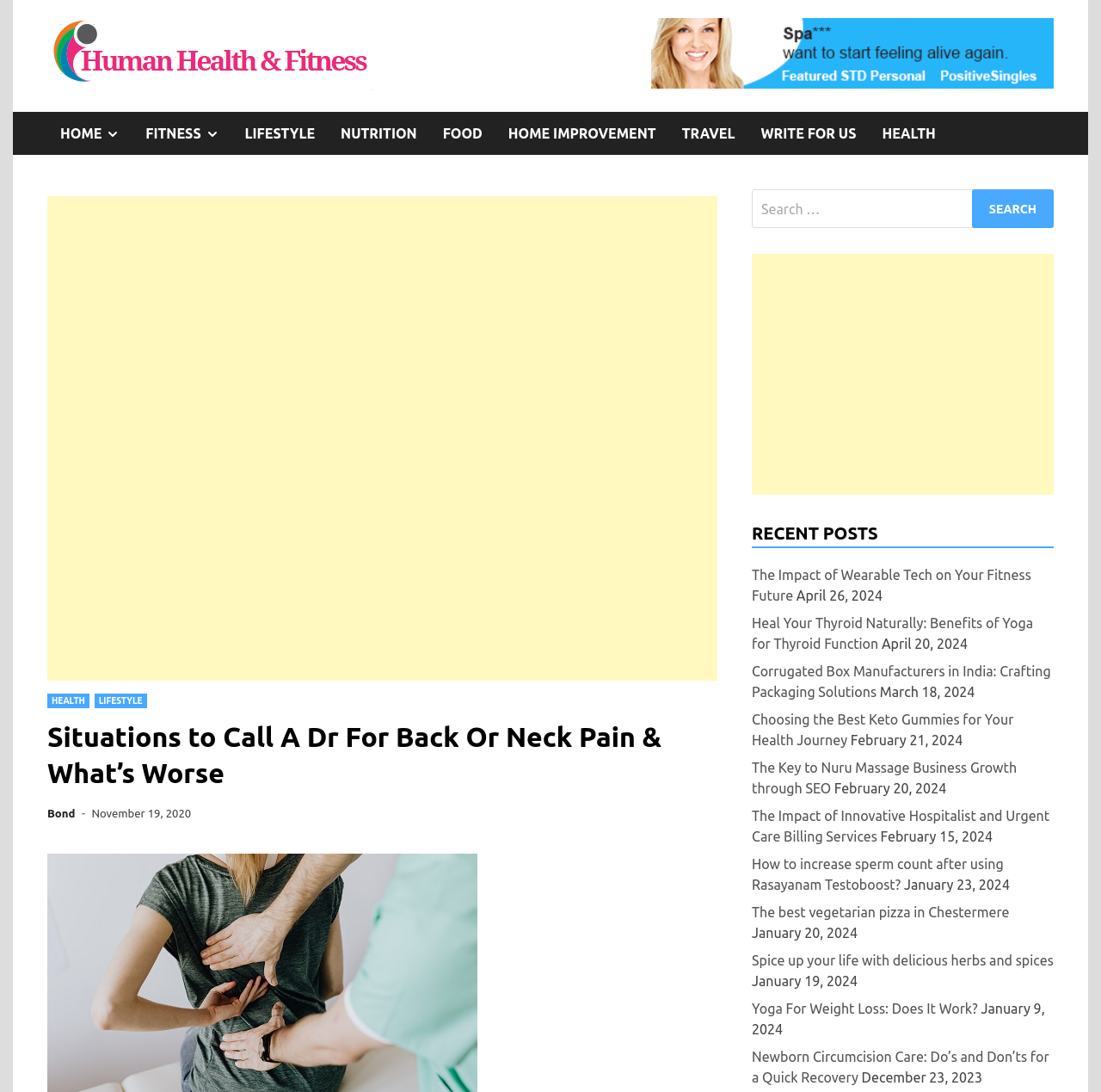Determine the bounding box coordinates of the region that needs to be clicked to achieve the task: "Read 'The Impact of Wearable Tech on Your Fitness Future' article".

[0.683, 0.515, 0.937, 0.556]